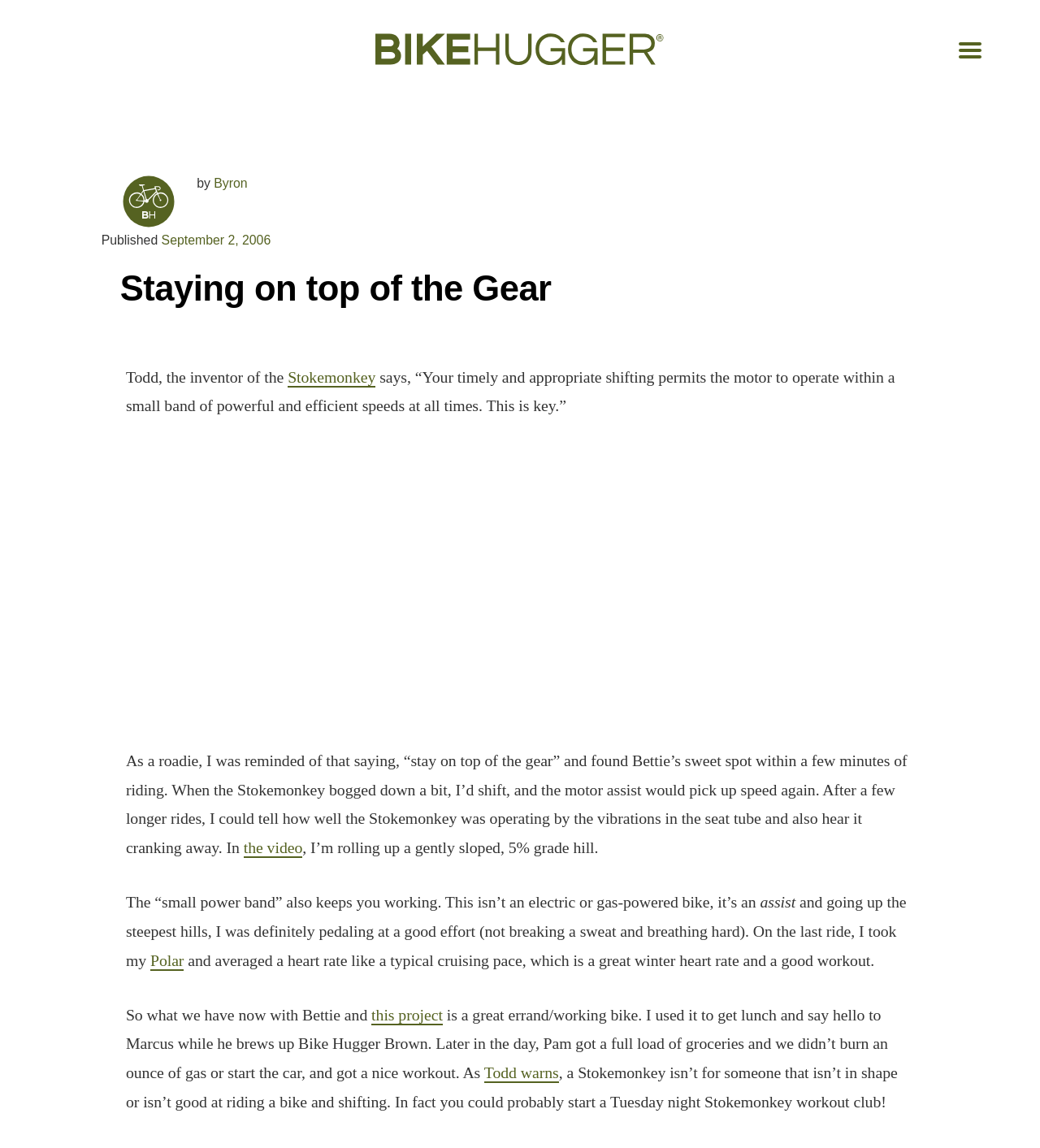Locate the bounding box coordinates of the clickable element to fulfill the following instruction: "Read the article by 'Byron'". Provide the coordinates as four float numbers between 0 and 1 in the format [left, top, right, bottom].

[0.206, 0.153, 0.238, 0.165]